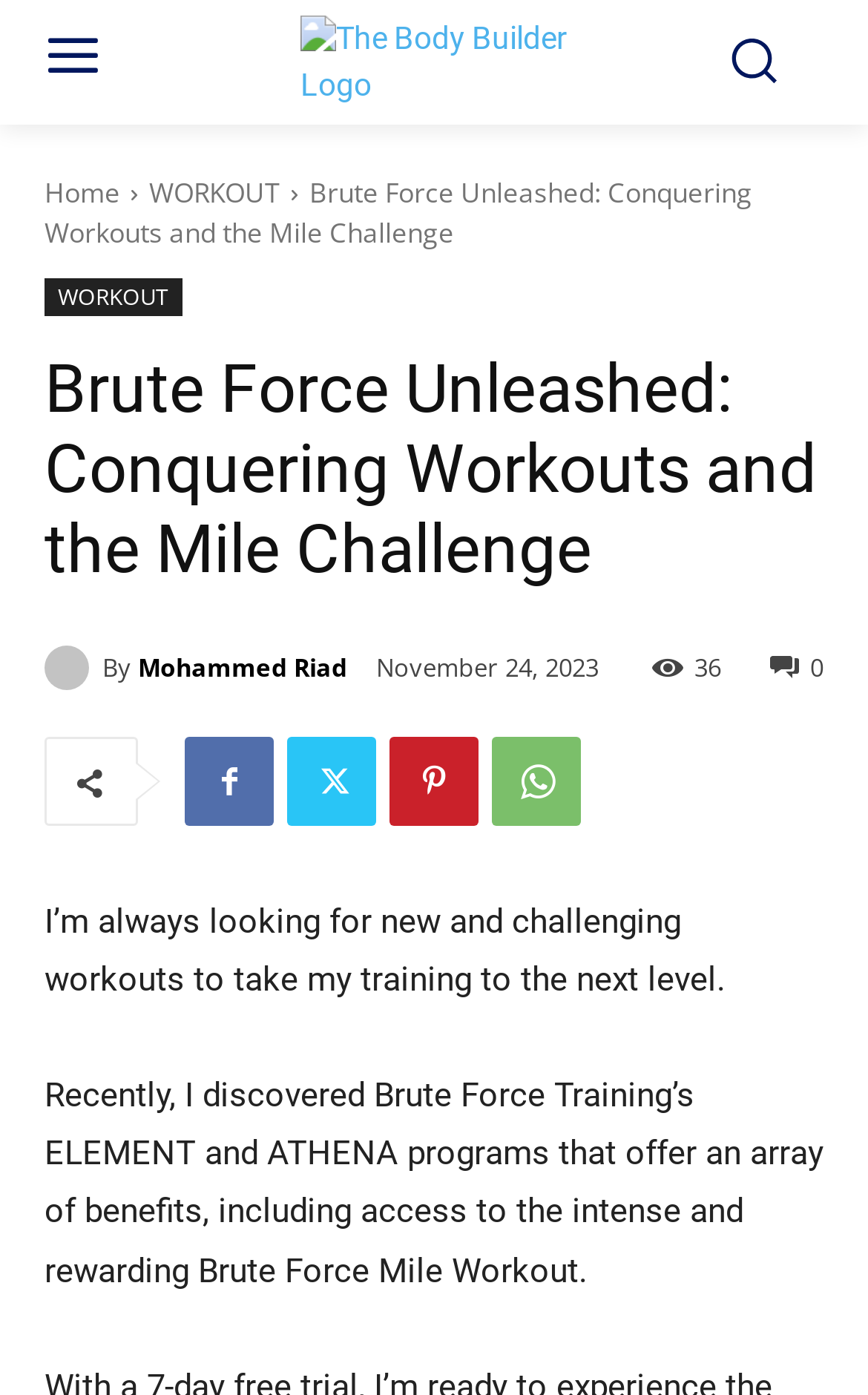How many social media links are there?
Examine the webpage screenshot and provide an in-depth answer to the question.

The social media links can be found by looking at the link elements with icons, which are located below the main text. There are four of them, represented by the icons '', '', '', and ''.